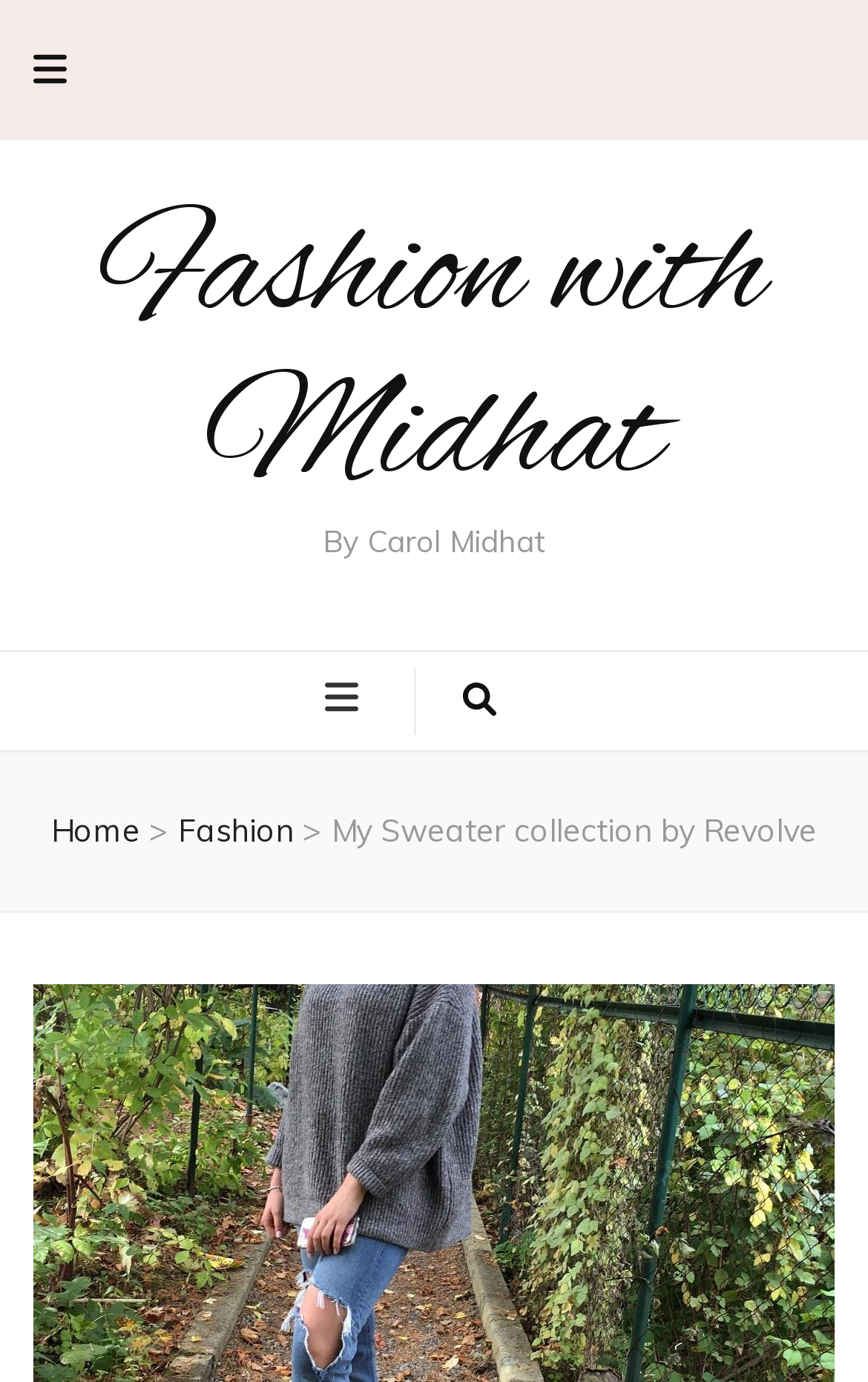What is the category of the collection?
Answer the question with a detailed explanation, including all necessary information.

The link element 'Fashion' and the static text element 'By Carol Midhat' suggest that the collection is related to fashion, and the category of the collection is fashion.